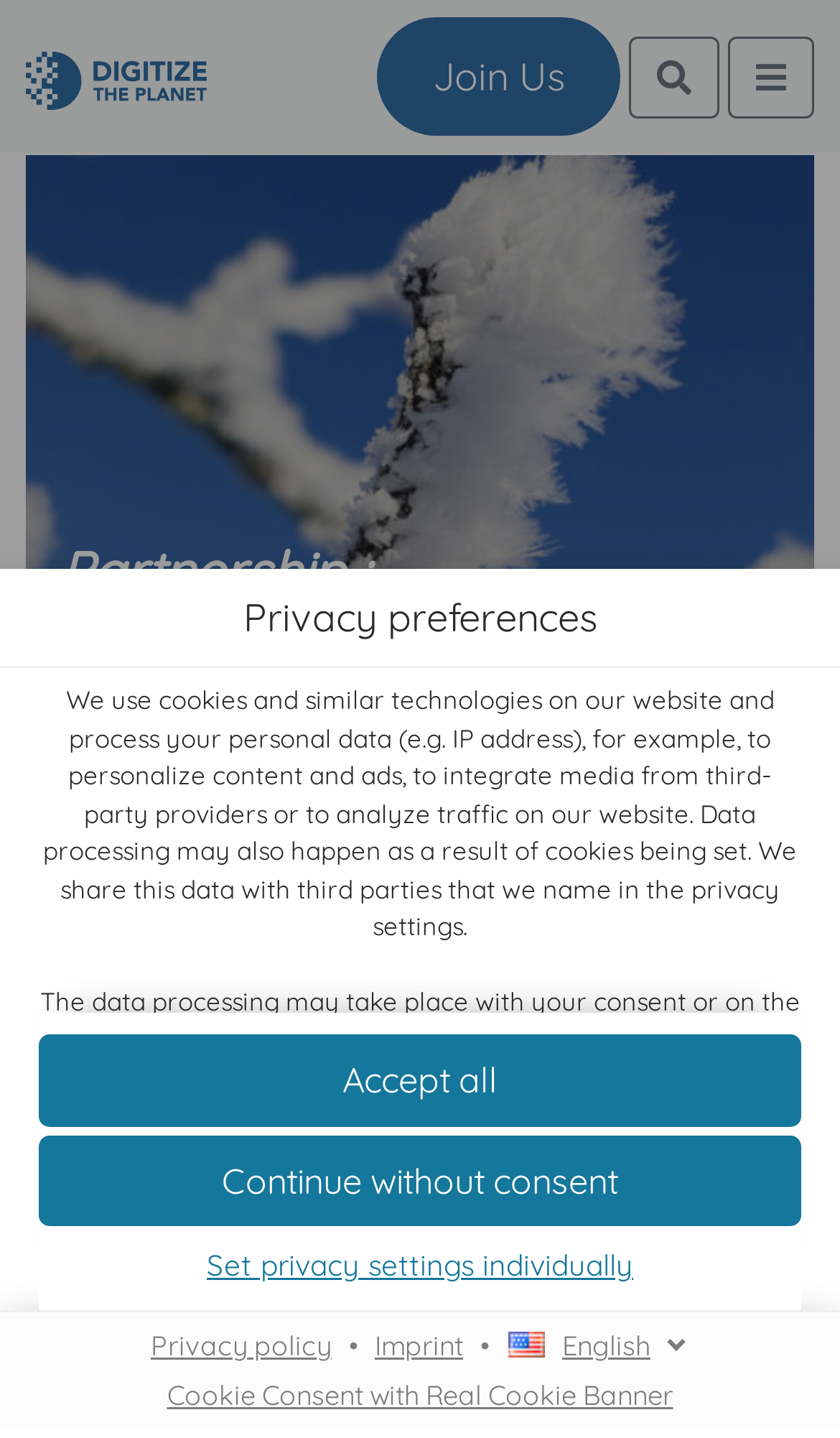Provide a comprehensive caption for the webpage.

The webpage is about Digitize the Planet e. V., an organization that aims to collect, process, and share data on rules and regulations on behavior in nature. 

At the top of the page, there is a modal dialog box titled "Privacy preferences" that occupies almost the entire screen. This dialog box contains a heading "Privacy preferences" and several paragraphs of text explaining how the website uses cookies and similar technologies to personalize content and ads, integrate media from third-party providers, and analyze traffic on the website. The text also informs users about their right to consent, object, or revoke their consent to data processing.

Below the text, there are three buttons: "Accept all", "Continue without consent", and "Set privacy settings individually". These buttons allow users to make choices about their data processing preferences.

At the bottom of the dialog box, there are several links, including "Privacy policy", "Imprint", and "Cookie Consent with Real Cookie Banner". There is also a combobox that allows users to select their preferred language, with "English" being the default option.

Outside of the dialog box, there is no other visible content on the webpage.